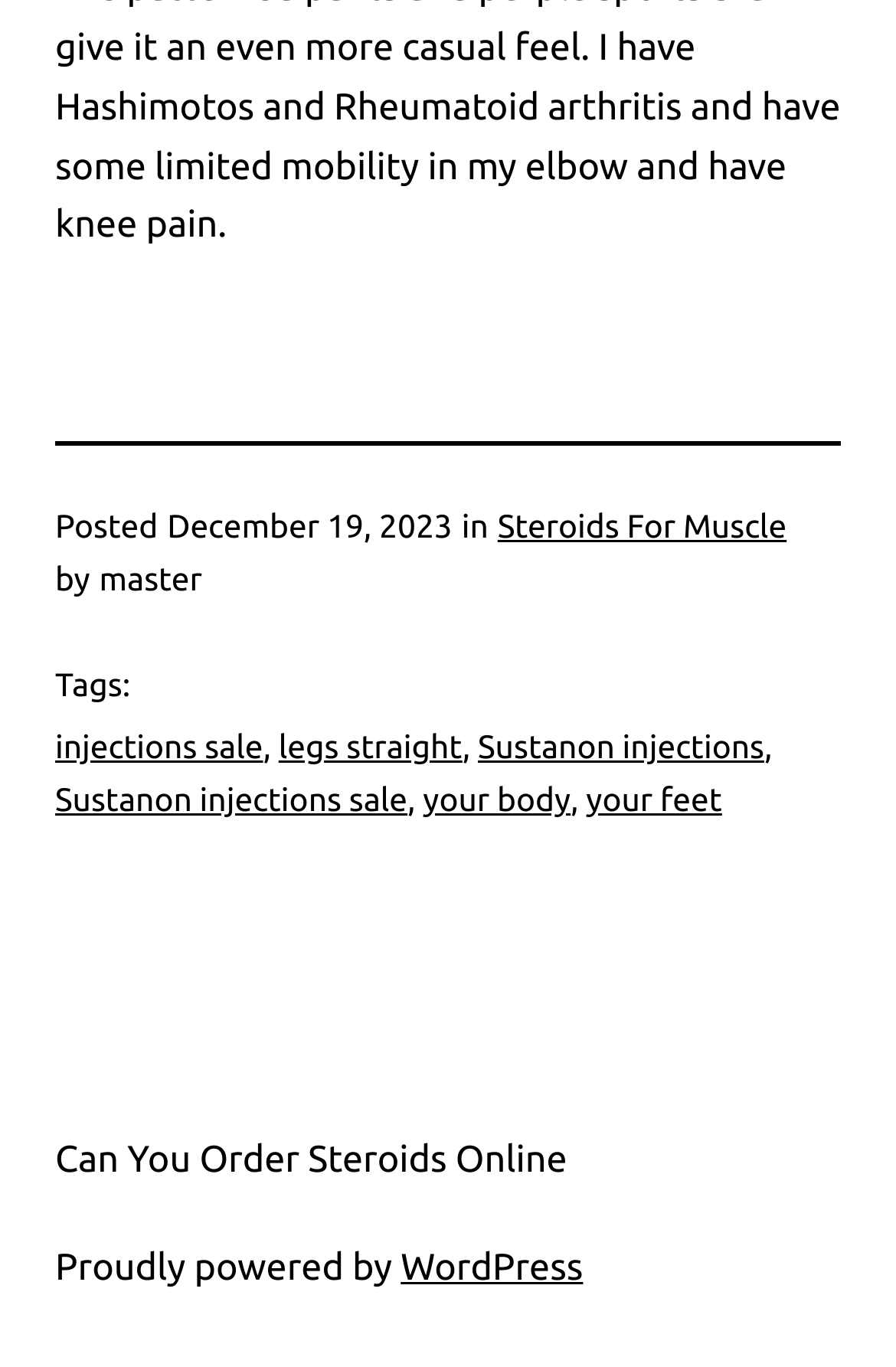Show the bounding box coordinates for the element that needs to be clicked to execute the following instruction: "Click on the link 'Steroids For Muscle'". Provide the coordinates in the form of four float numbers between 0 and 1, i.e., [left, top, right, bottom].

[0.555, 0.372, 0.878, 0.399]